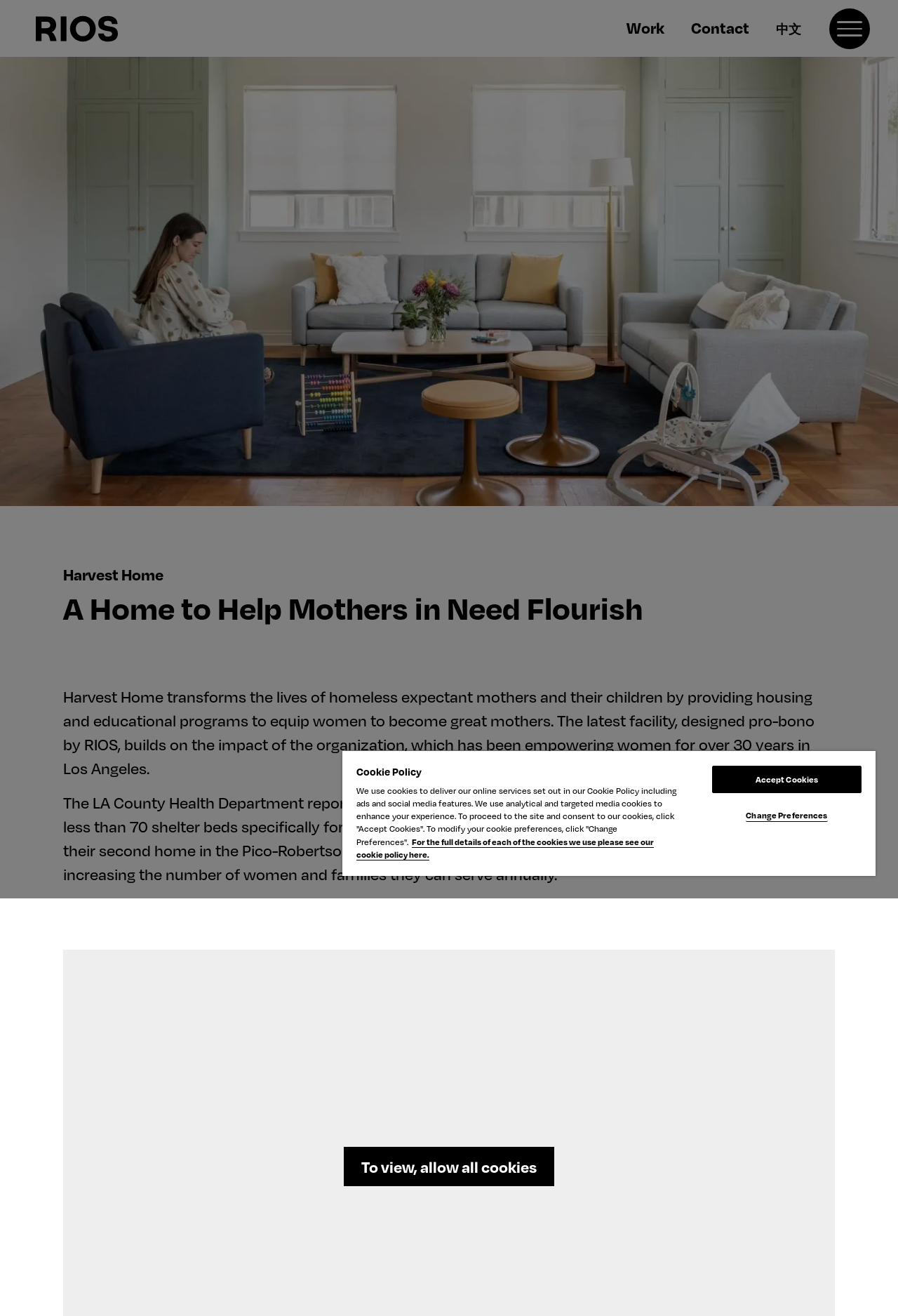Please locate the bounding box coordinates of the element's region that needs to be clicked to follow the instruction: "Click on the 'HOME' link". The bounding box coordinates should be provided as four float numbers between 0 and 1, i.e., [left, top, right, bottom].

None